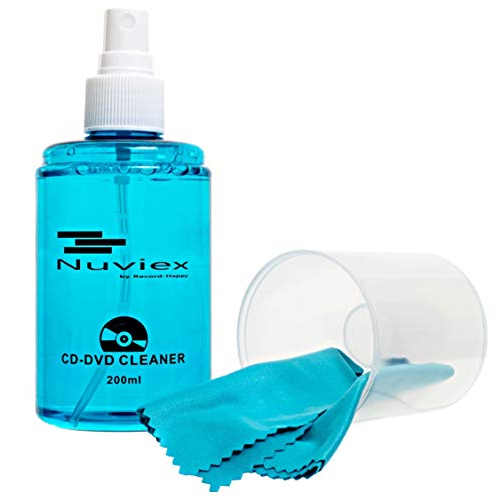What benefit does the Nuviex CD-DVD Cleaner provide to sound quality?
We need a detailed and exhaustive answer to the question. Please elaborate.

According to the caption, the Nuviex CD-DVD Cleaner not only enhances the performance of optical media by removing dust and dirt but also preserves the sound quality of your favorite music. This implies that the product helps to maintain or preserve the sound quality of the music on the CDs and DVDs.